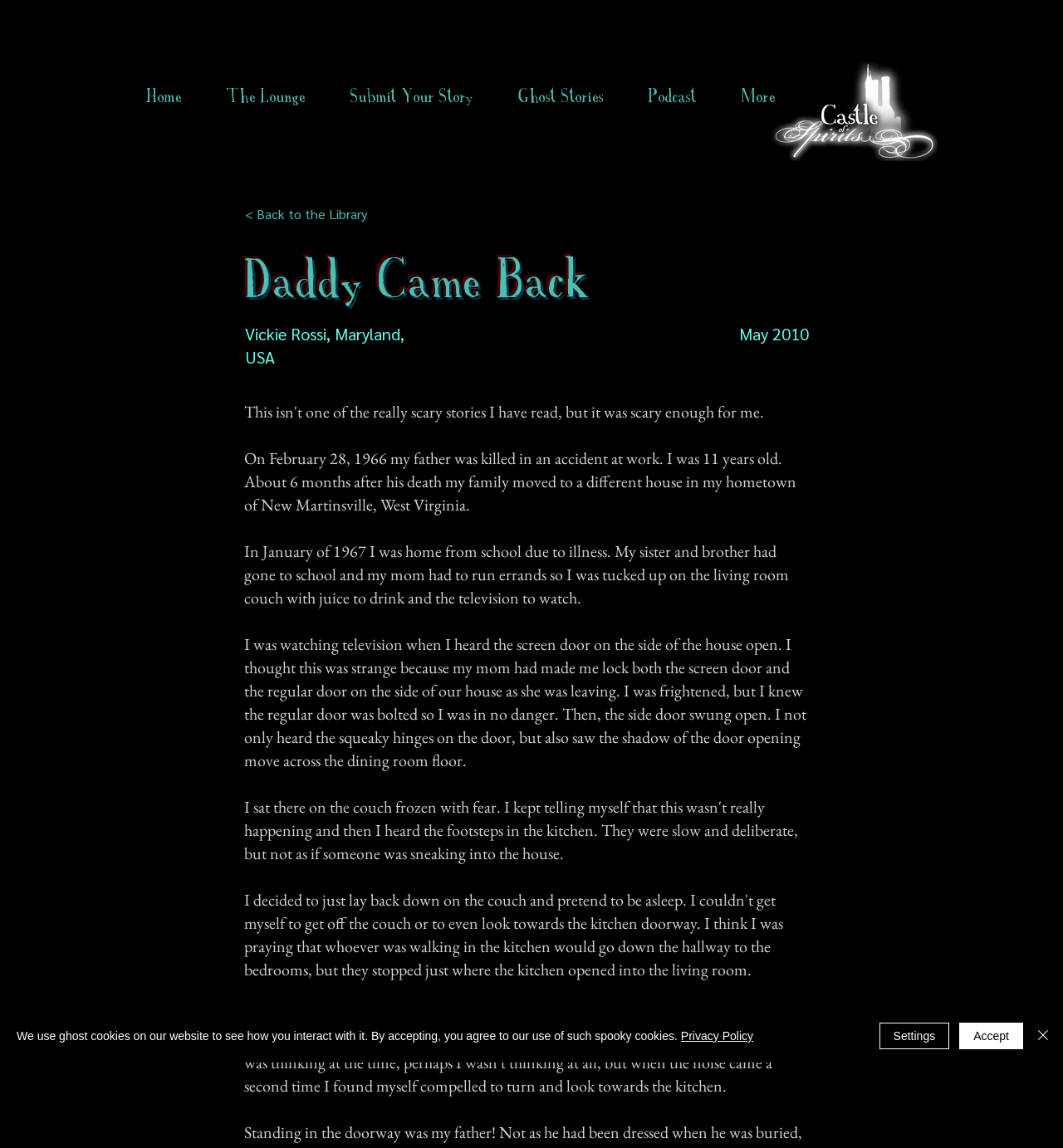What is the story about?
Using the information from the image, provide a comprehensive answer to the question.

The webpage contains a story about a person's experience with a ghost, which is indicated by the text 'On February 28, 1966 my father was killed in an accident at work...' and the subsequent paragraphs describing the event.